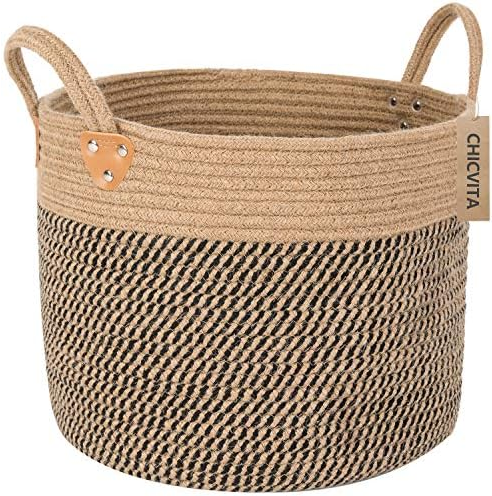Offer a detailed narrative of the scene depicted in the image.

This stylish CHICVITA large storage basket features a contemporary design with a minimalist aesthetic, ideal for enhancing various decor styles—from rustic farmhouse to modern interiors. Its generous size allows for ample storage, making it perfect for organizing spaces like the living room, bedroom, or bathroom. Measuring significant dimensions, this basket can hold a variety of items, helping to maintain a tidy environment.

The woven texture, coupled with neutral color tones, ensures that it seamlessly integrates with existing furniture and decorative pieces. Additionally, this versatile basket serves multiple functions; it can be used as a laundry hamper, toy organizer, or even as a decorative element in your home. With its practical yet chic appearance, the CHICVITA basket is an excellent solution for elevating your storage needs while contributing to a clutter-free living space.